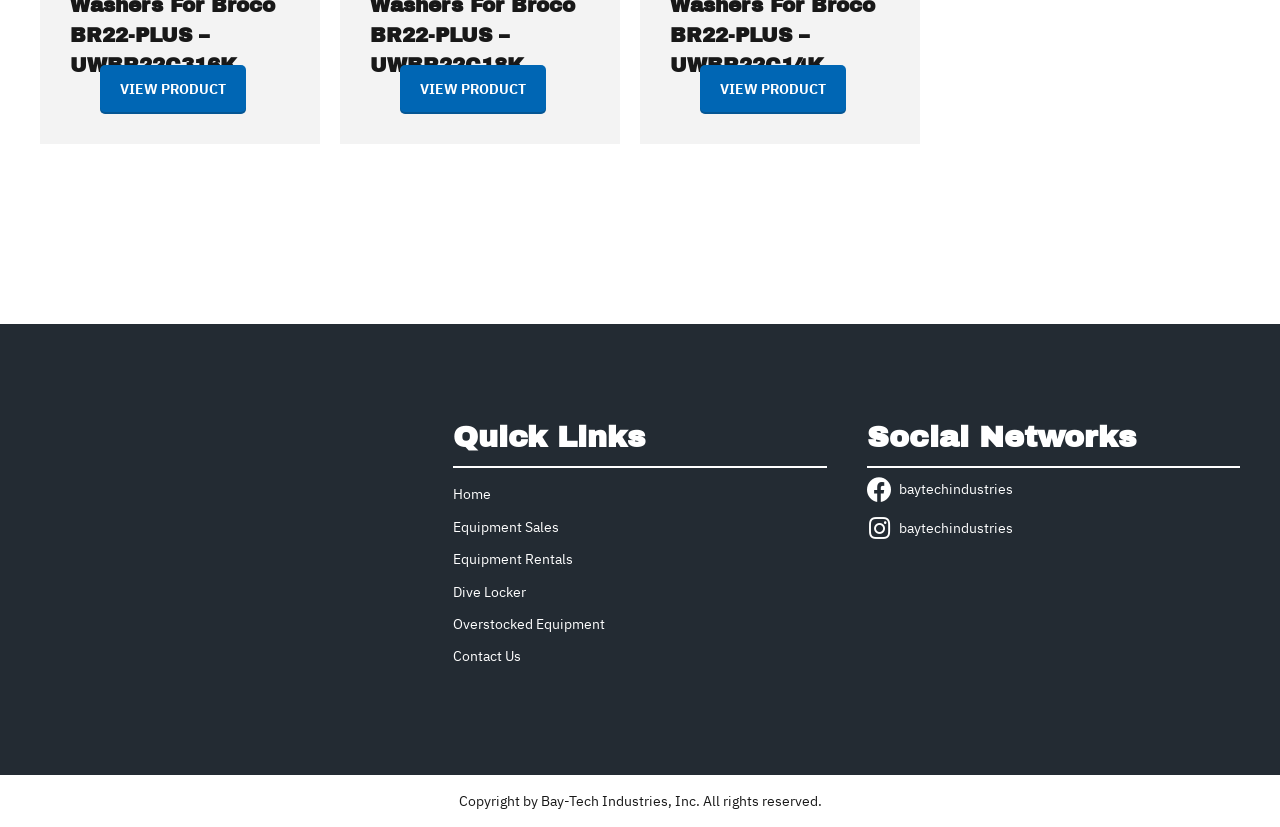Determine the bounding box for the described UI element: "baytechindustries".

[0.677, 0.577, 0.791, 0.607]